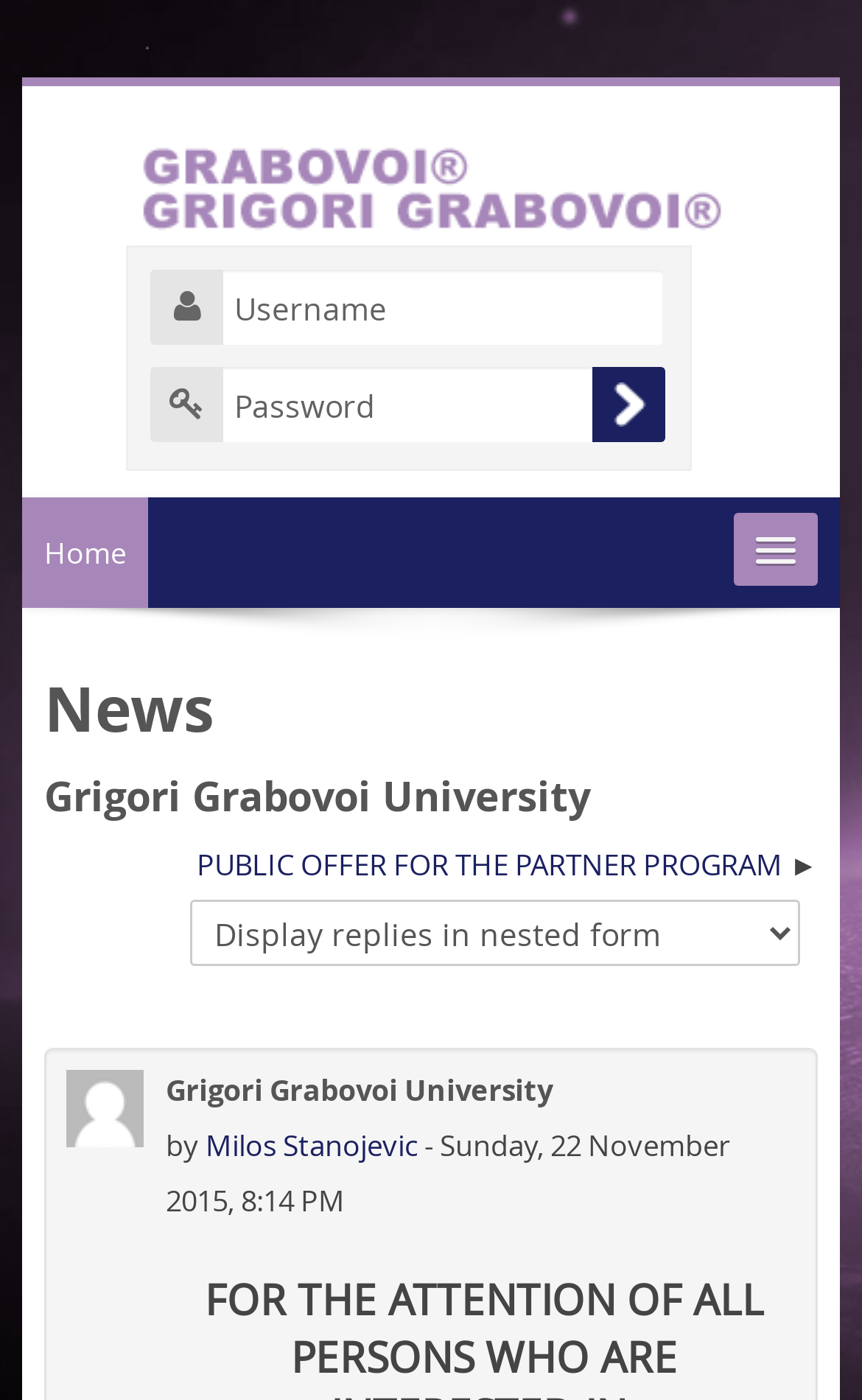Find the bounding box of the UI element described as: "Documents". The bounding box coordinates should be given as four float values between 0 and 1, i.e., [left, top, right, bottom].

[0.026, 0.845, 0.974, 0.924]